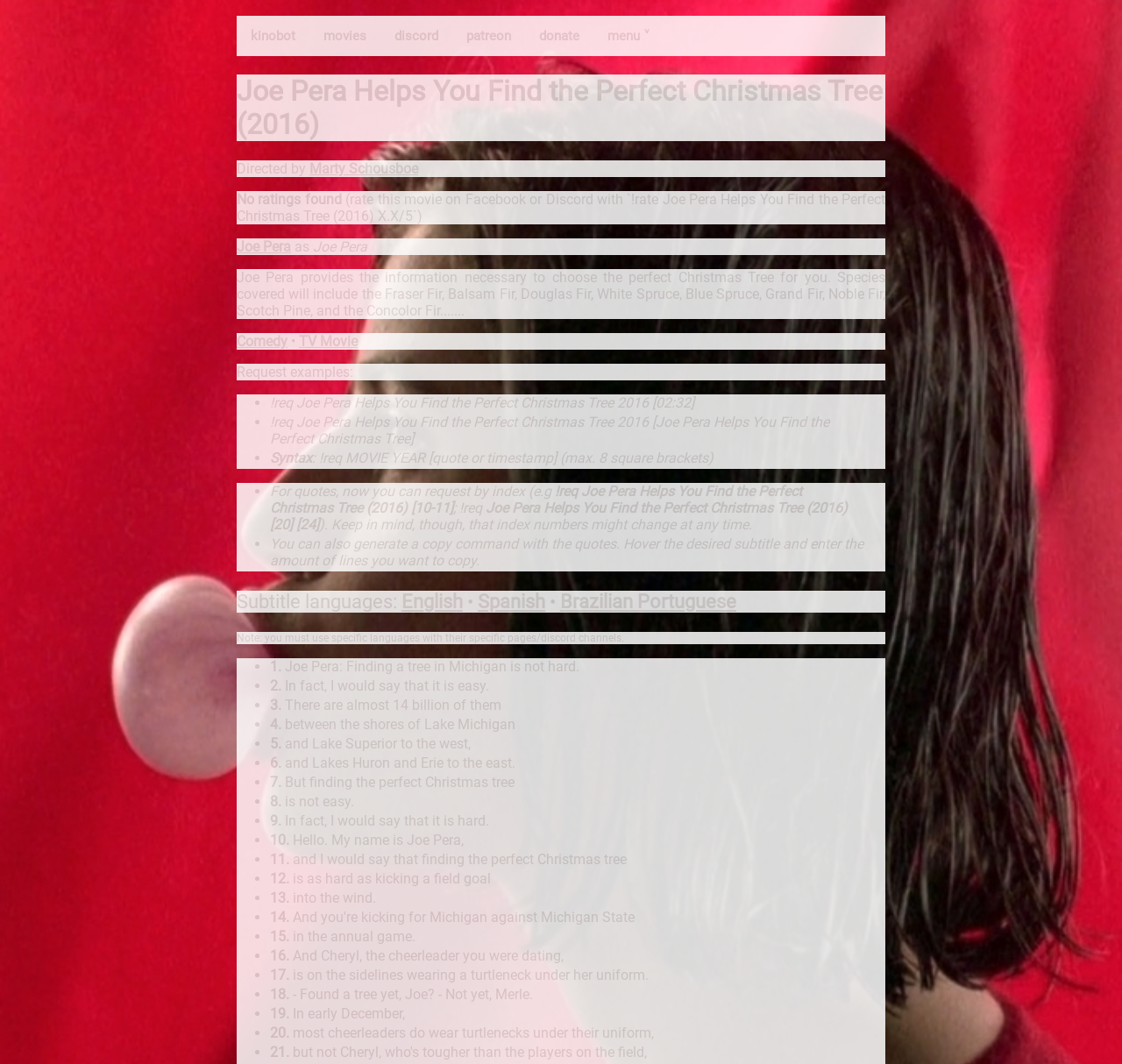Describe all the visual and textual components of the webpage comprehensively.

This webpage is dedicated to the movie "Joe Pera Helps You Find the Perfect Christmas Tree (2016)" and appears to be a certified Kino Bot page. At the top, there are five links: "kinobot", "movies", "discord", "patreon", and "donate", followed by a button labeled "menu ˅". Below these links, the title of the movie is displayed prominently.

The page then provides information about the movie, including the director, Marty Schousboe, and the main actor, Joe Pera. There is a brief description of the movie, which explains that Joe Pera provides information on how to choose the perfect Christmas tree, covering various species of trees. The page also lists the genres of the movie, including Comedy and TV Movie.

Below this information, there are several sections that provide instructions on how to request quotes or subtitles from the movie. These sections include examples of how to format requests, as well as a list of available subtitle languages, including English, Spanish, and Brazilian Portuguese.

The majority of the page is taken up by a list of quotes from the movie, each with a timestamp and a brief description of the quote. There are 10 quotes in total, each with a list marker ("•") and a number indicating the order of the quote. The quotes appear to be excerpts from the movie, with Joe Pera speaking about finding the perfect Christmas tree.